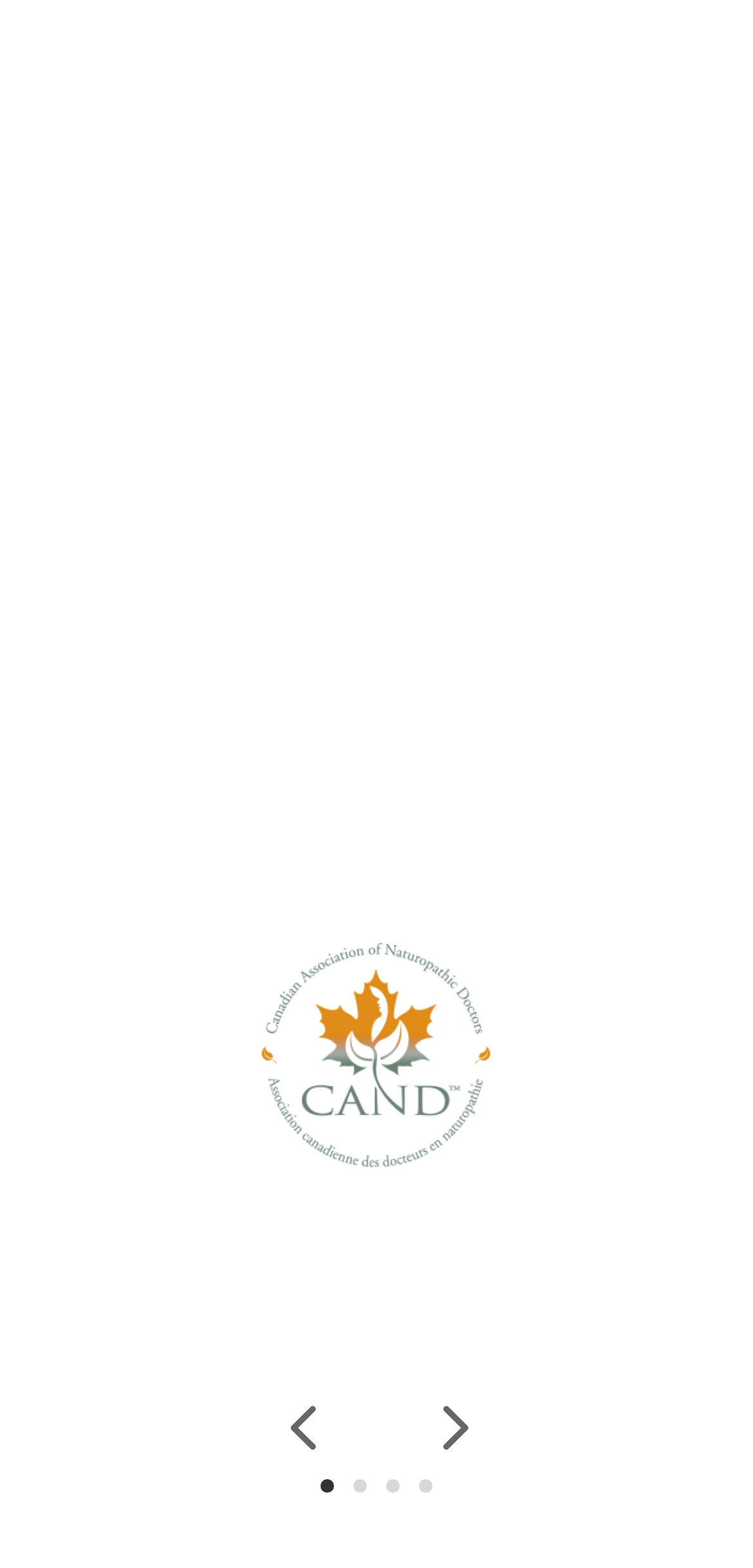Please find the bounding box coordinates of the section that needs to be clicked to achieve this instruction: "Go to page 4".

[0.34, 0.879, 0.463, 0.938]